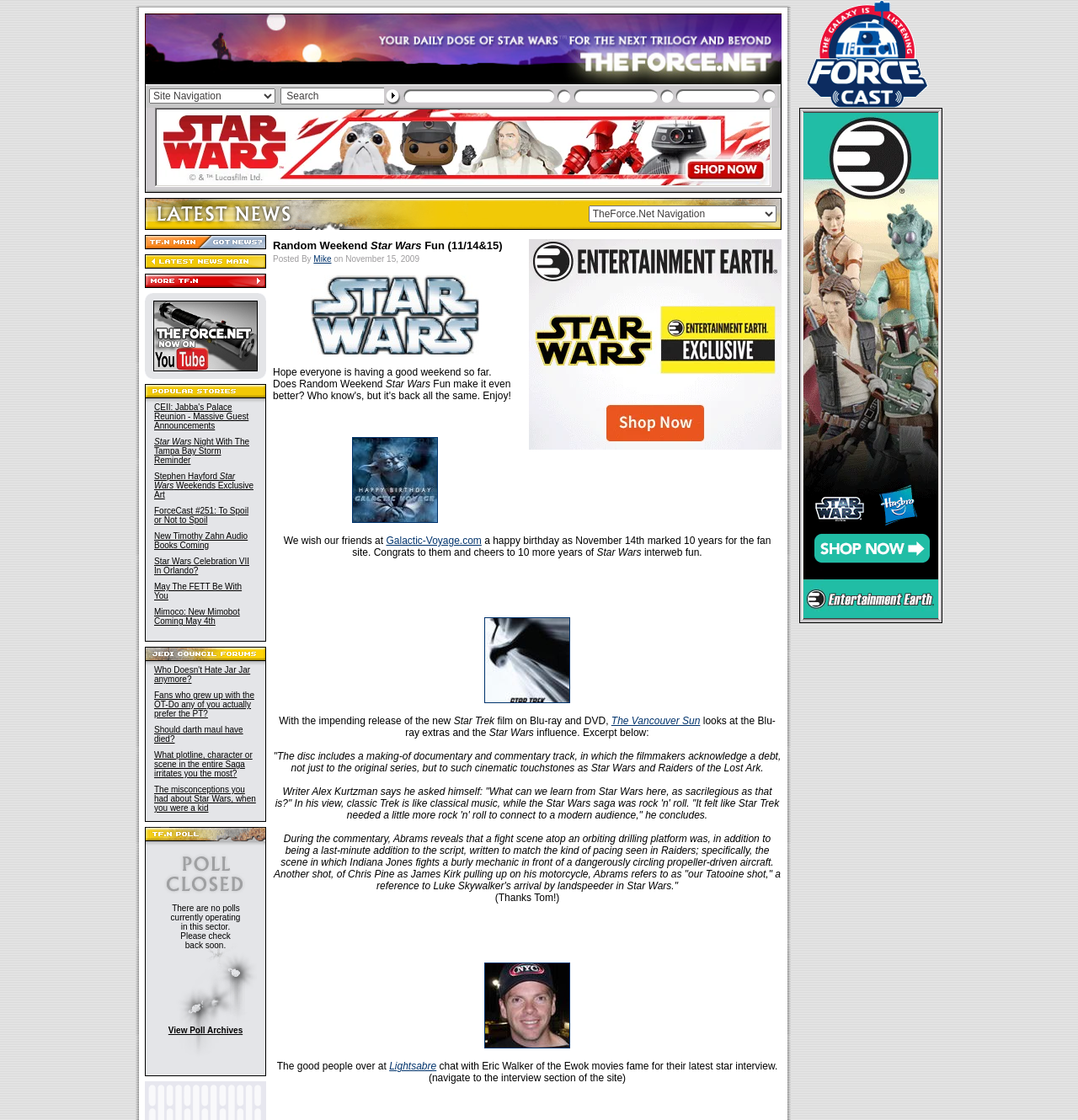Detail the webpage's structure and highlights in your description.

The webpage is divided into several sections. At the top, there is a row of images, with three images on the left and three on the right. Below this row, there is a navigation section with a search bar, a submit button, and several links, including "Site Navigation" and "Entertainment Earth". The search bar is accompanied by a combobox and a textbox. 

To the right of the navigation section, there is a column of images, with five images stacked on top of each other. Below the navigation section, there is a large section dedicated to "Entertainment Earth", which includes an image, a link, and several other images. 

The layout of the webpage is organized, with clear divisions between the different sections. There are a total of 17 images on the page, as well as several interactive elements, including a combobox, a textbox, and a button. The overall design is focused on providing easy access to various features and sections of the website.